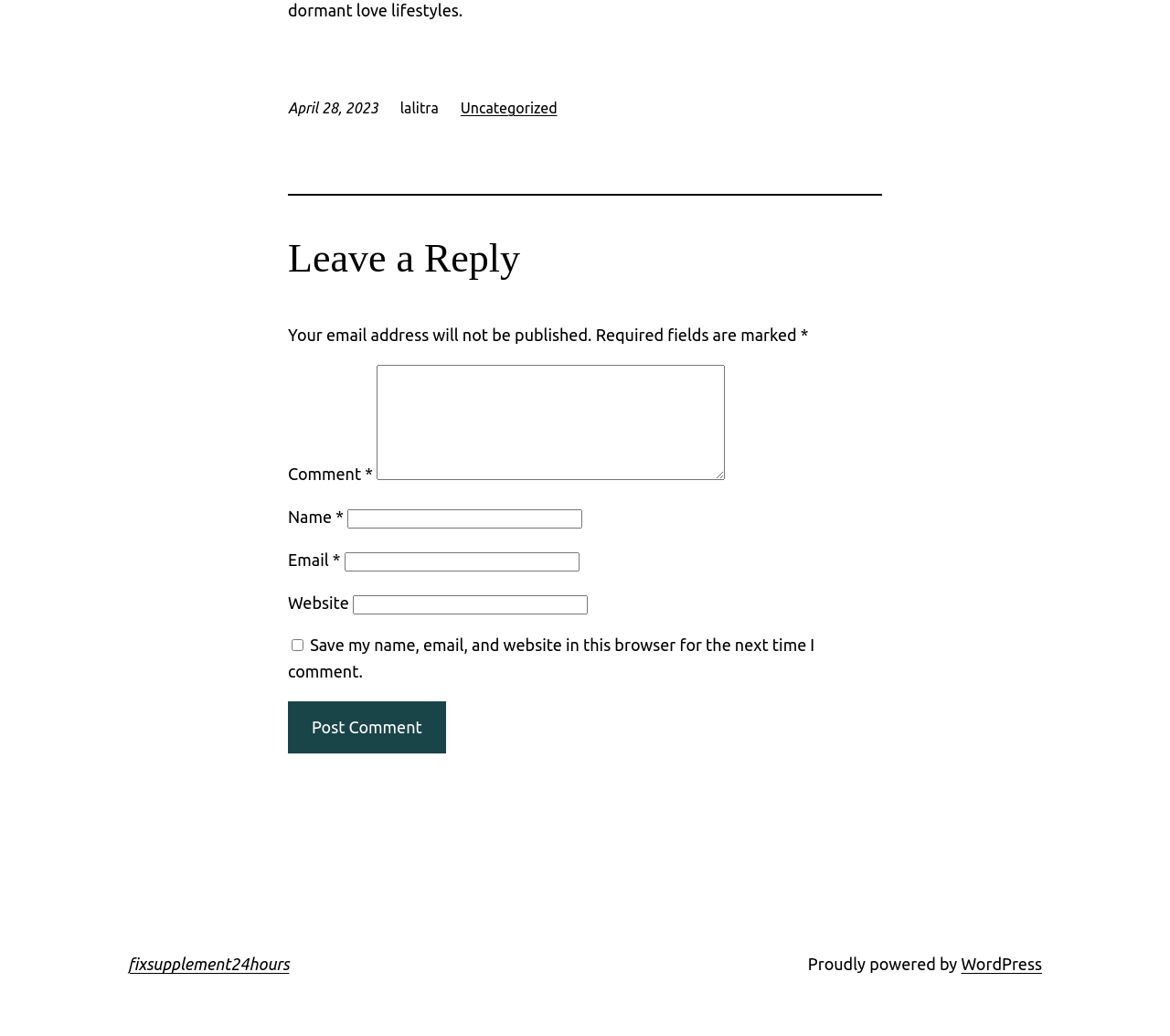Determine the bounding box coordinates of the section to be clicked to follow the instruction: "Read the blog". The coordinates should be given as four float numbers between 0 and 1, formatted as [left, top, right, bottom].

None